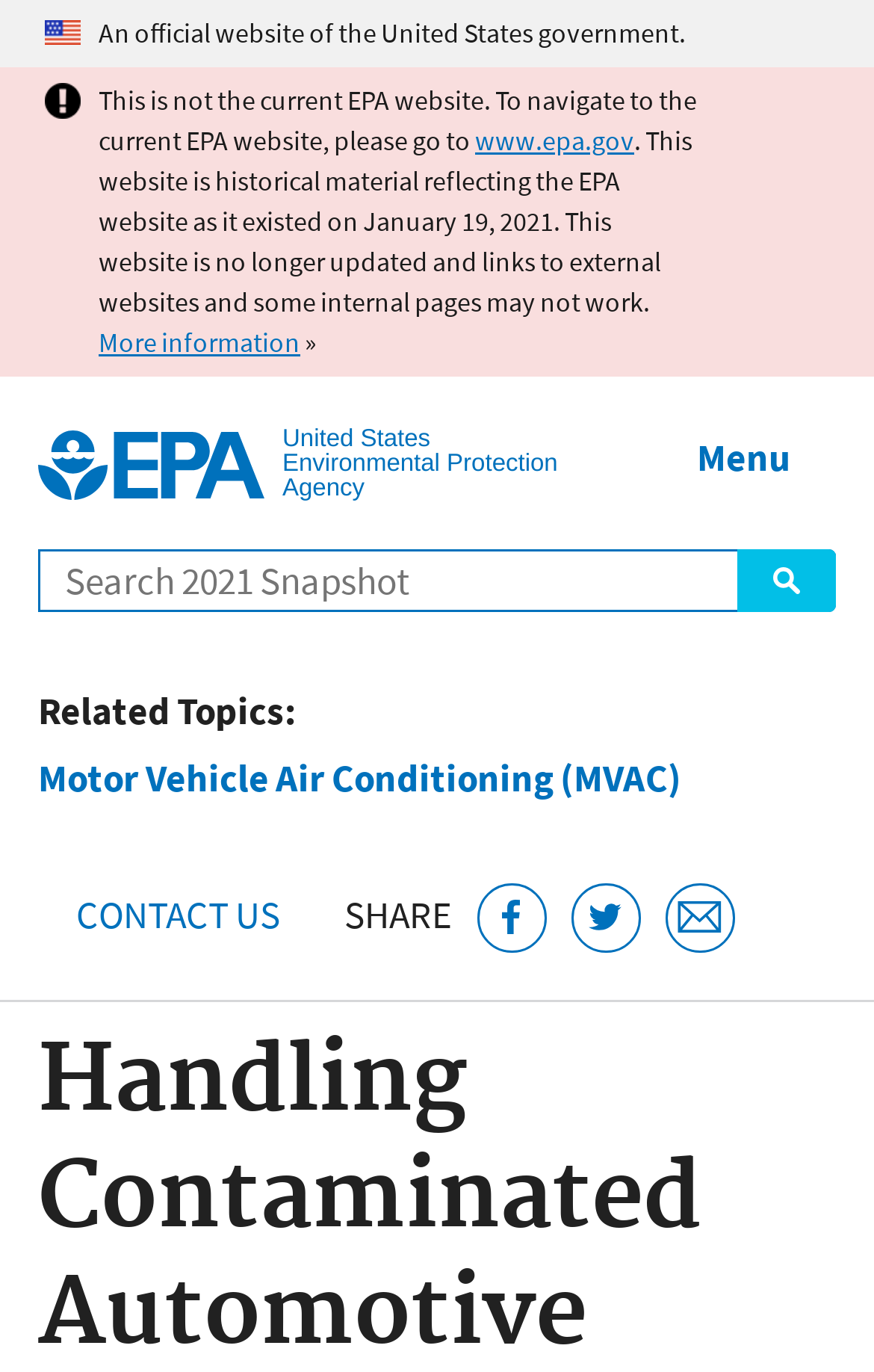Extract the bounding box coordinates for the HTML element that matches this description: "Pressure Filters". The coordinates should be four float numbers between 0 and 1, i.e., [left, top, right, bottom].

None